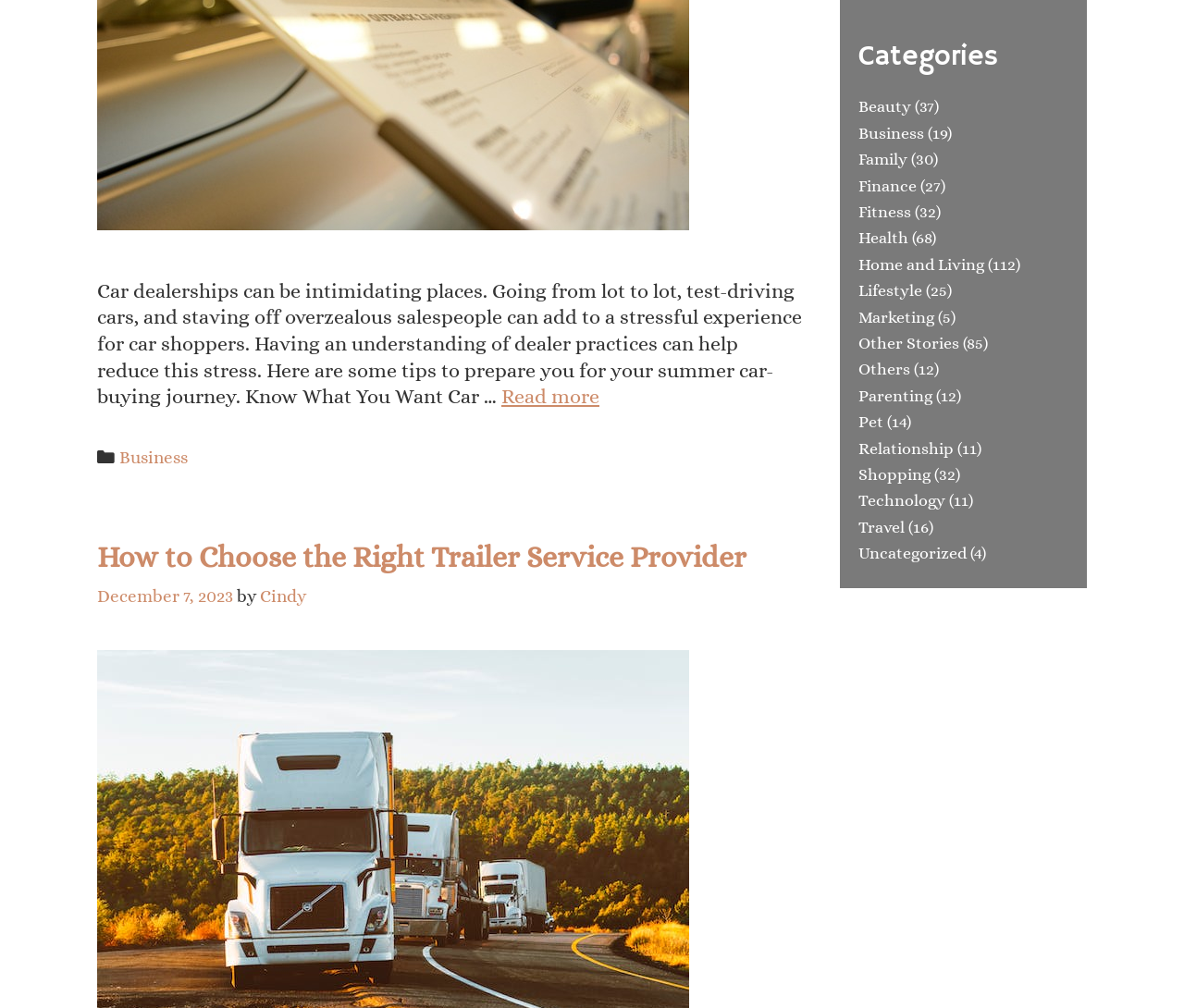Determine the bounding box coordinates for the HTML element mentioned in the following description: "Other Stories". The coordinates should be a list of four floats ranging from 0 to 1, represented as [left, top, right, bottom].

[0.725, 0.331, 0.81, 0.35]